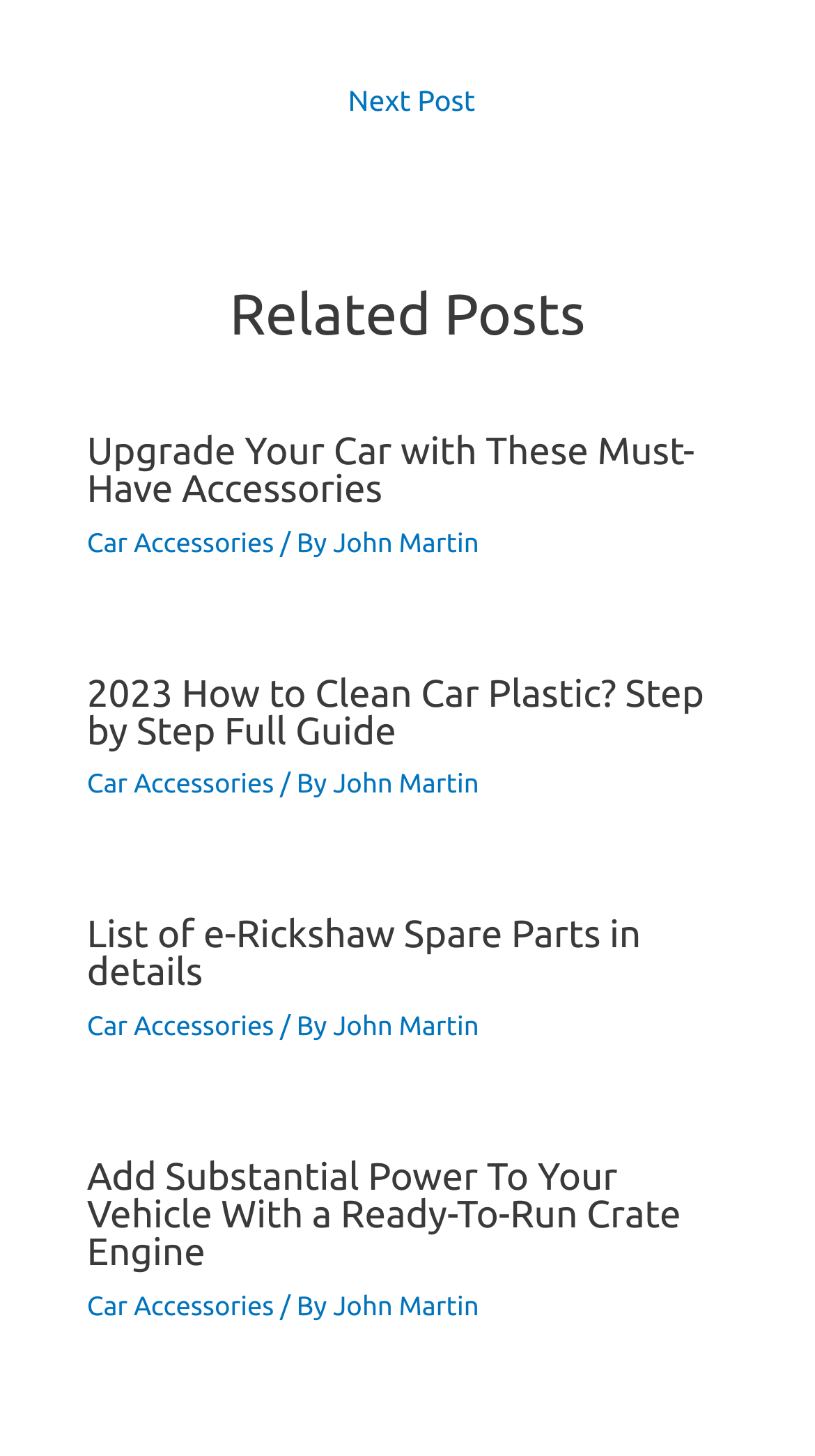Determine the bounding box coordinates for the area that should be clicked to carry out the following instruction: "View '2023 How to Clean Car Plastic? Step by Step Full Guide'".

[0.107, 0.463, 0.893, 0.516]